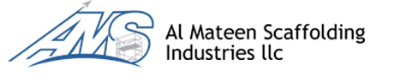Give a short answer to this question using one word or a phrase:
What does the graphic element in the logo resemble?

A scaffolding structure